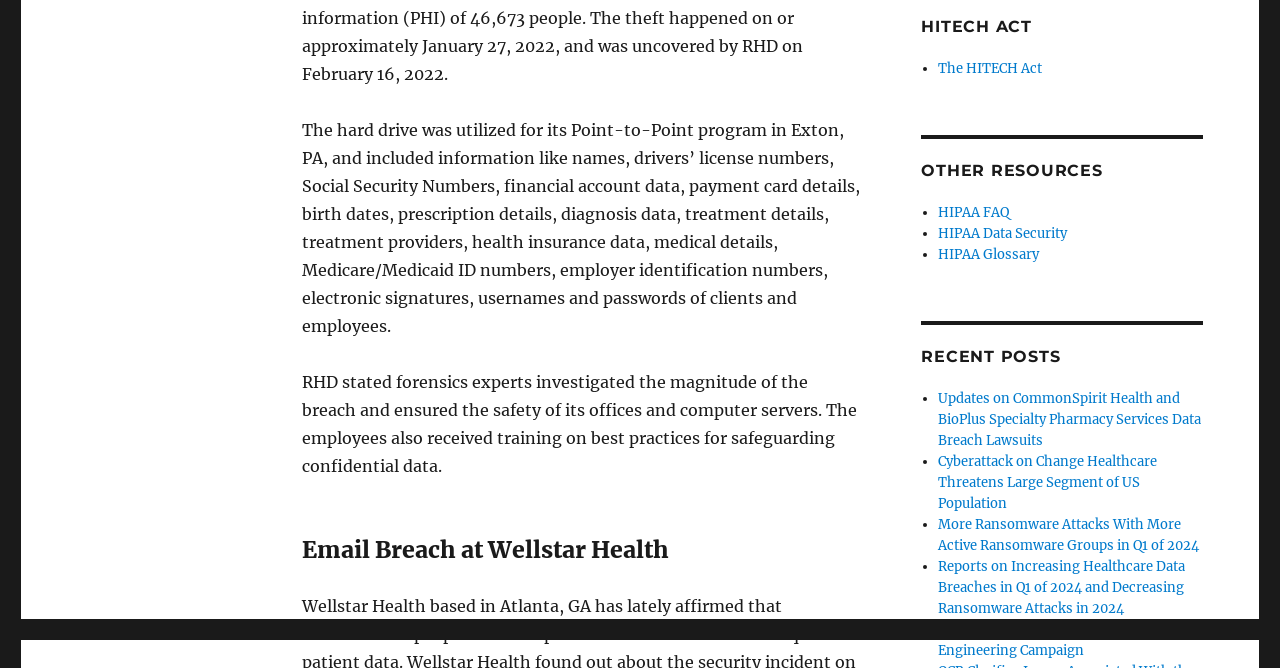Provide the bounding box coordinates of the HTML element this sentence describes: "HIPAA FAQ". The bounding box coordinates consist of four float numbers between 0 and 1, i.e., [left, top, right, bottom].

[0.733, 0.305, 0.788, 0.331]